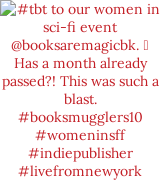Who hosted the event?
Answer the question using a single word or phrase, according to the image.

@booksaremagicbk